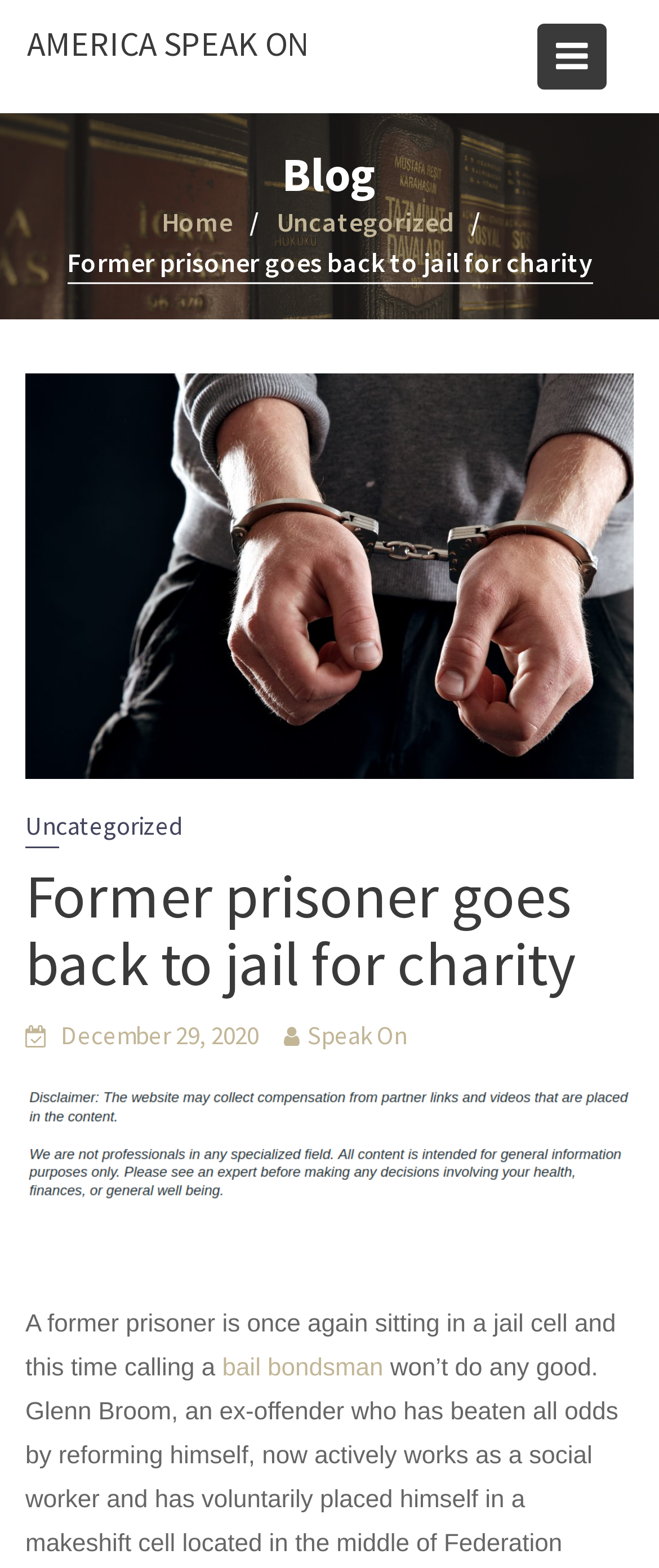Predict the bounding box of the UI element based on the description: "December 29, 2020March 24, 2021". The coordinates should be four float numbers between 0 and 1, formatted as [left, top, right, bottom].

[0.092, 0.65, 0.392, 0.67]